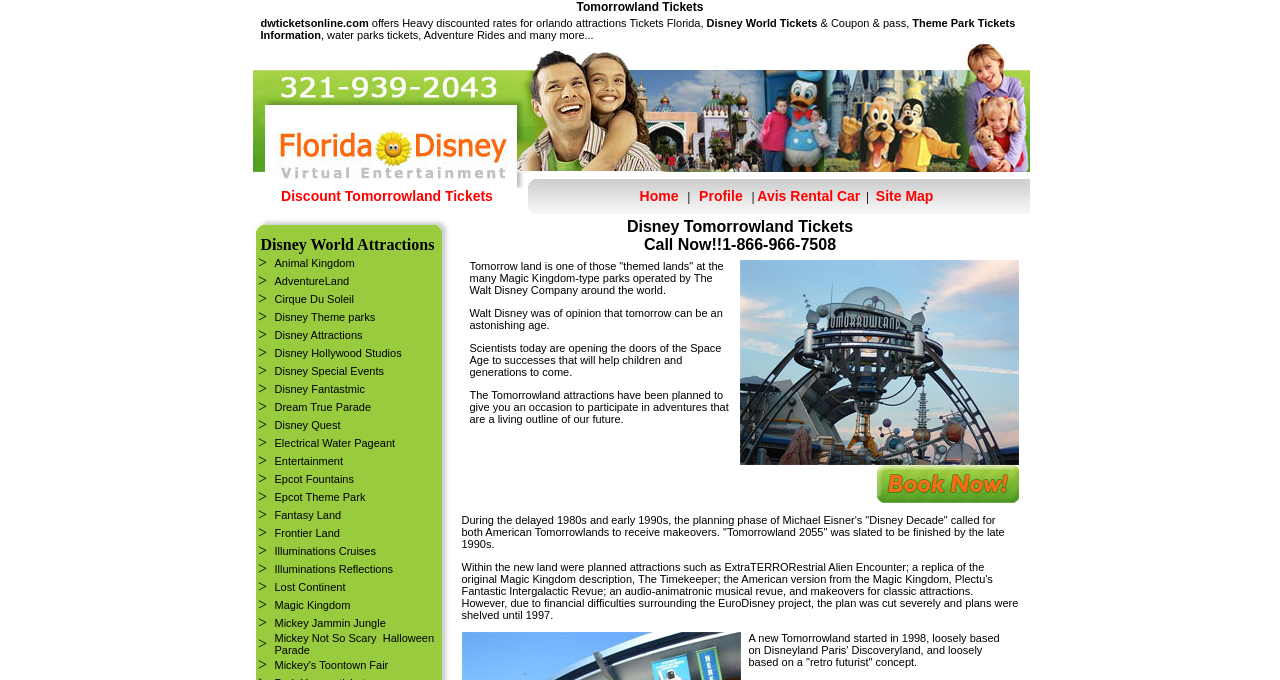Specify the bounding box coordinates of the area to click in order to execute this command: 'Check out Disney Special Events'. The coordinates should consist of four float numbers ranging from 0 to 1, and should be formatted as [left, top, right, bottom].

[0.214, 0.532, 0.3, 0.554]